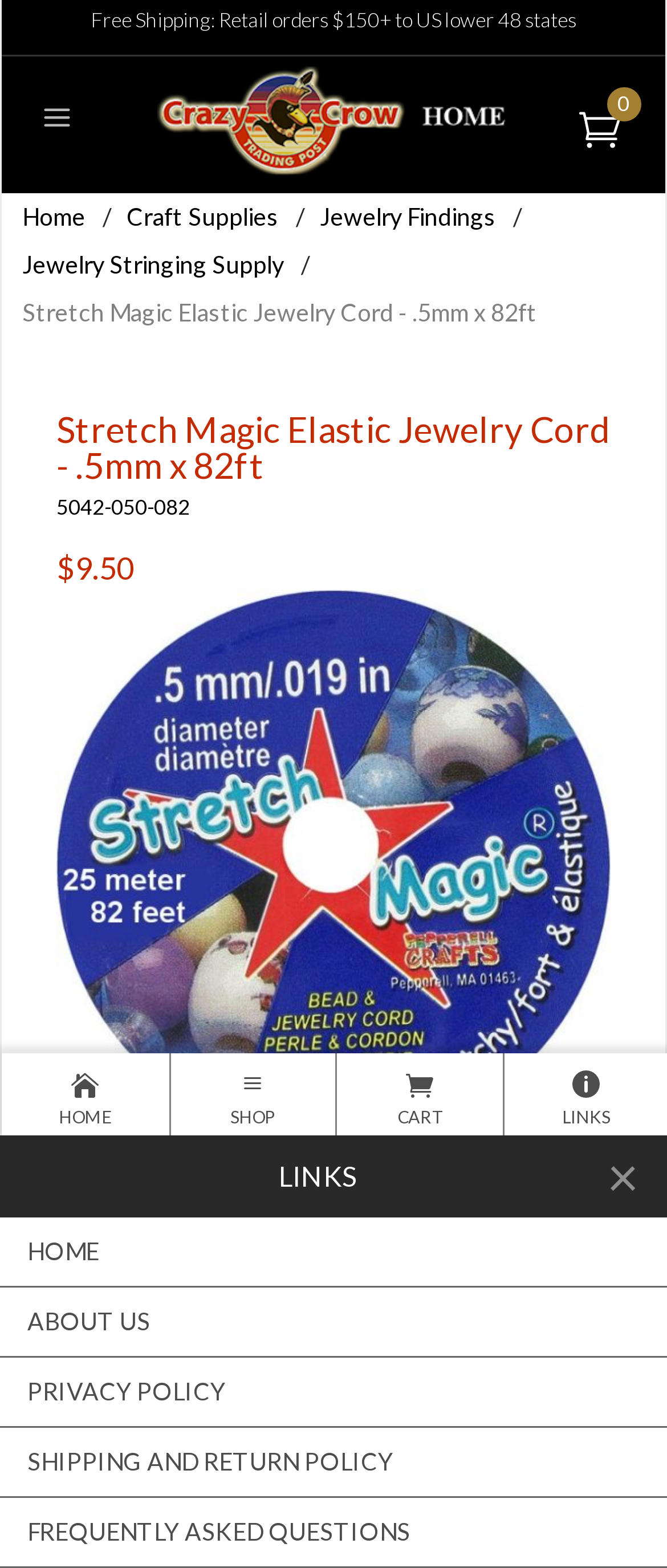Please identify the bounding box coordinates of the element on the webpage that should be clicked to follow this instruction: "Click on the 'Crazy Crow Trading Post' link". The bounding box coordinates should be given as four float numbers between 0 and 1, formatted as [left, top, right, bottom].

[0.237, 0.064, 0.763, 0.085]